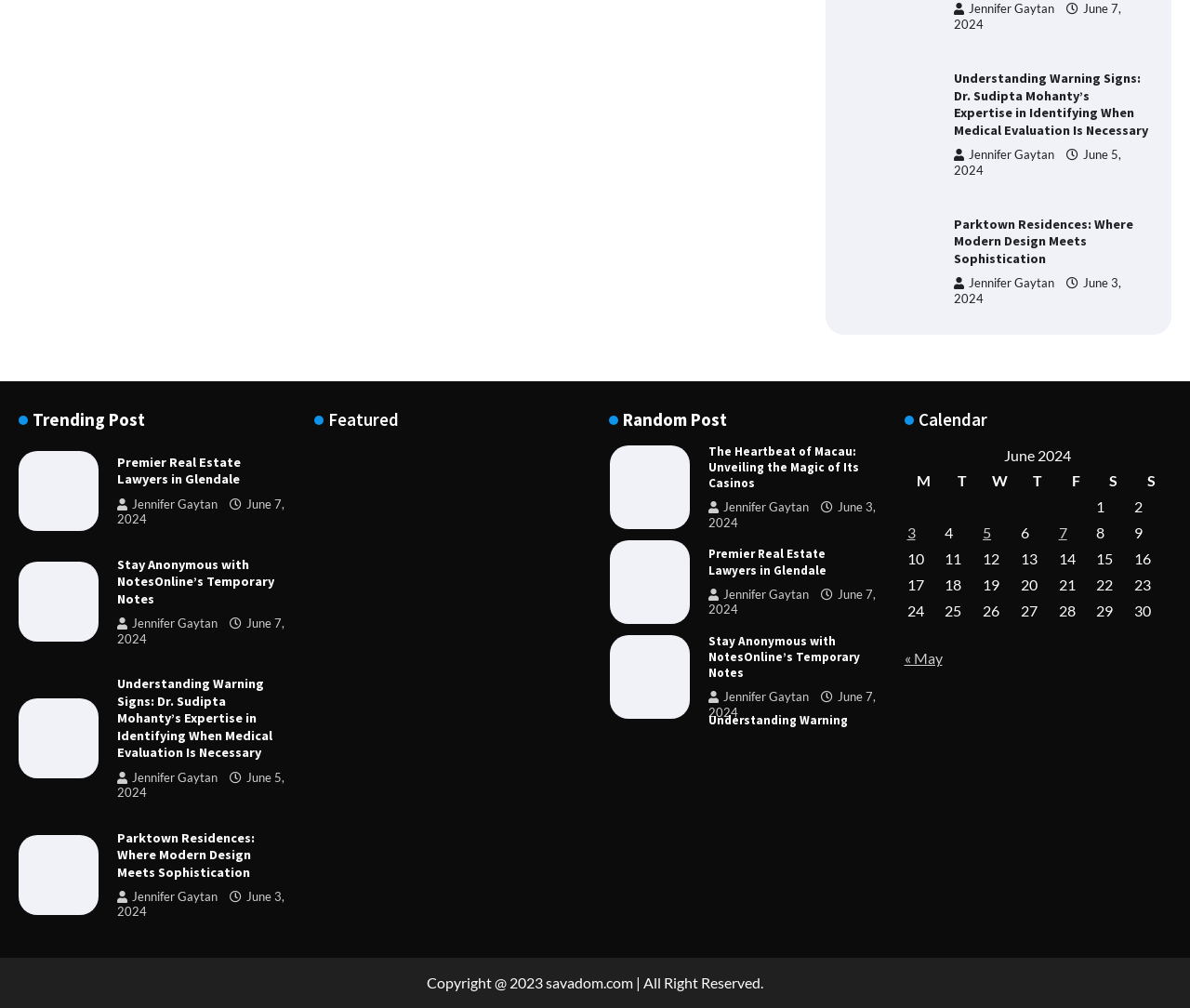Locate the bounding box coordinates of the UI element described by: "June 5, 2024". The bounding box coordinates should consist of four float numbers between 0 and 1, i.e., [left, top, right, bottom].

[0.801, 0.147, 0.942, 0.176]